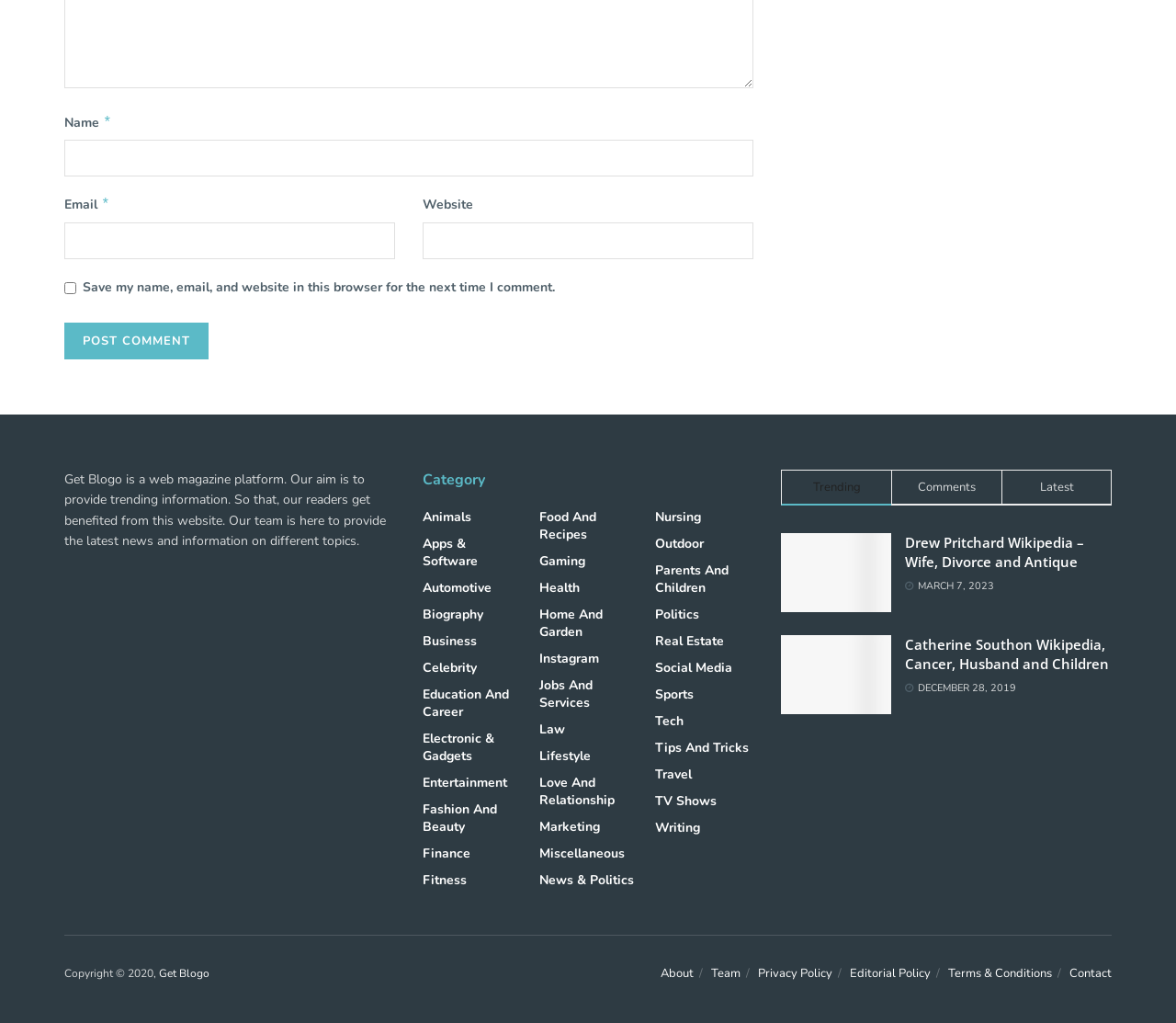Locate the bounding box coordinates of the element I should click to achieve the following instruction: "Read the article 'Drew Pritchard Wikipedia – Wife, Divorce and Antique'".

[0.664, 0.521, 0.758, 0.598]